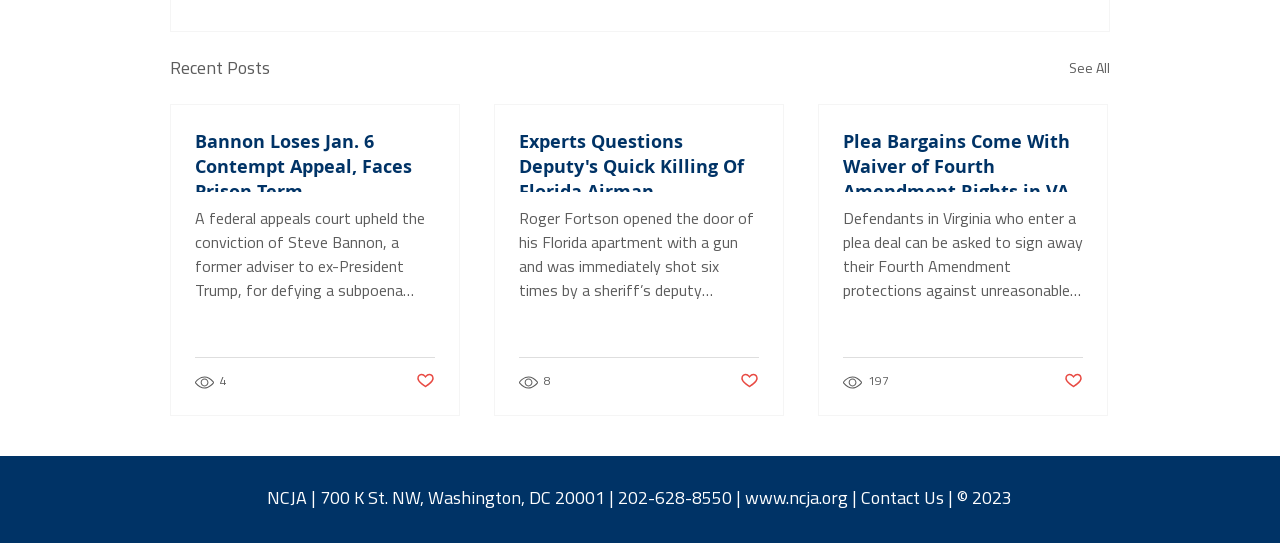Please identify the bounding box coordinates of the element that needs to be clicked to execute the following command: "Click on the 'See All' link". Provide the bounding box using four float numbers between 0 and 1, formatted as [left, top, right, bottom].

[0.835, 0.102, 0.867, 0.155]